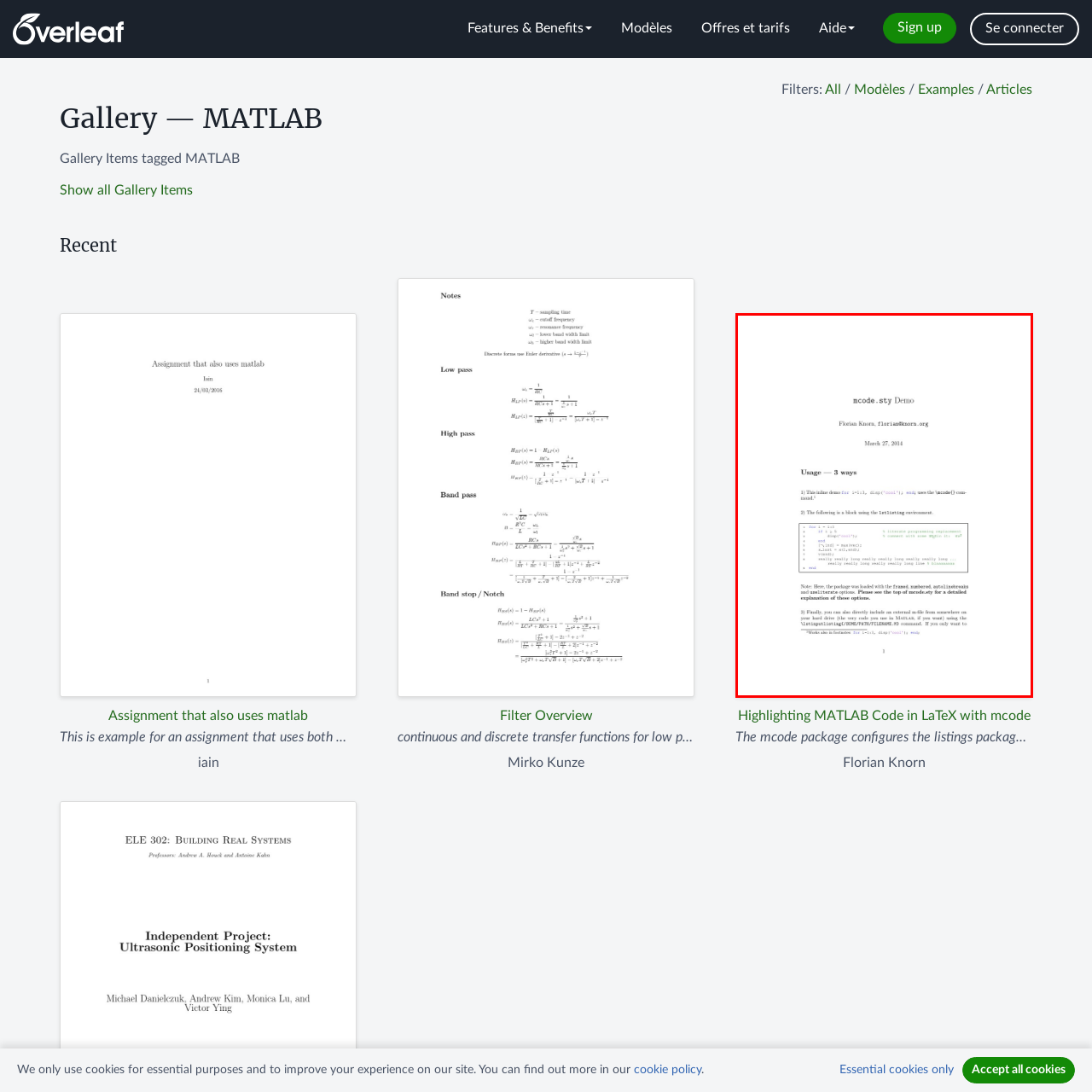Provide an elaborate description of the image marked by the red boundary.

The image showcases a document detailing the usage of the `mcode.sty` package, designed for highlighting MATLAB code within LaTeX documents. Written by Florian Knorn, the document is dated March 27, 2014. The content is organized into a demonstration format, illustrating three different ways to integrate MATLAB code into a LaTeX environment. The first part explains a simple command usage, while subsequent examples delve into more complex code blocks. The page design reflects typical academic documentation, featuring a clean layout and structured text, aimed at helping users effectively incorporate MATLAB code into their LaTeX projects.